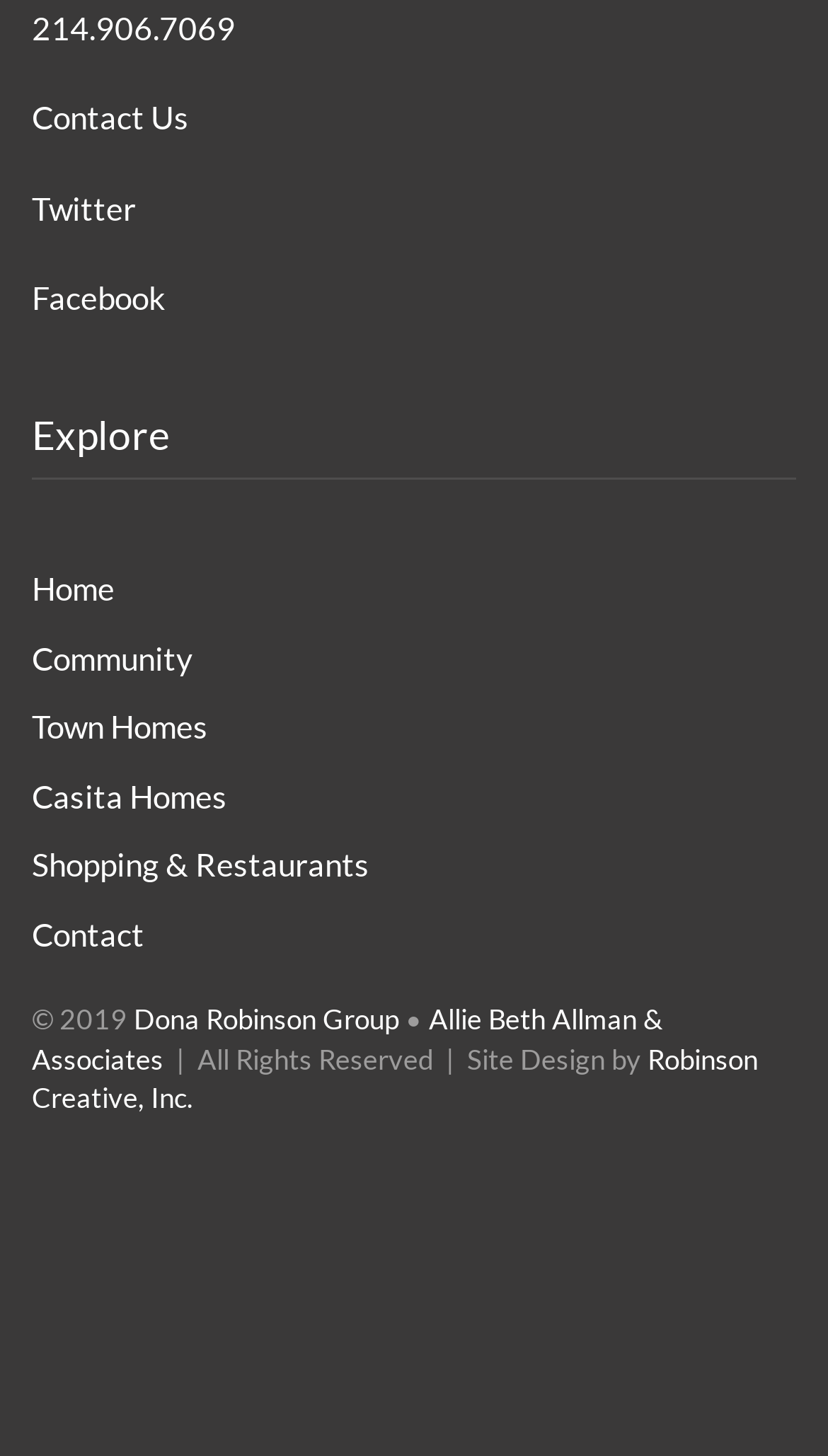What is the last menu item?
Answer with a single word or phrase by referring to the visual content.

Contact